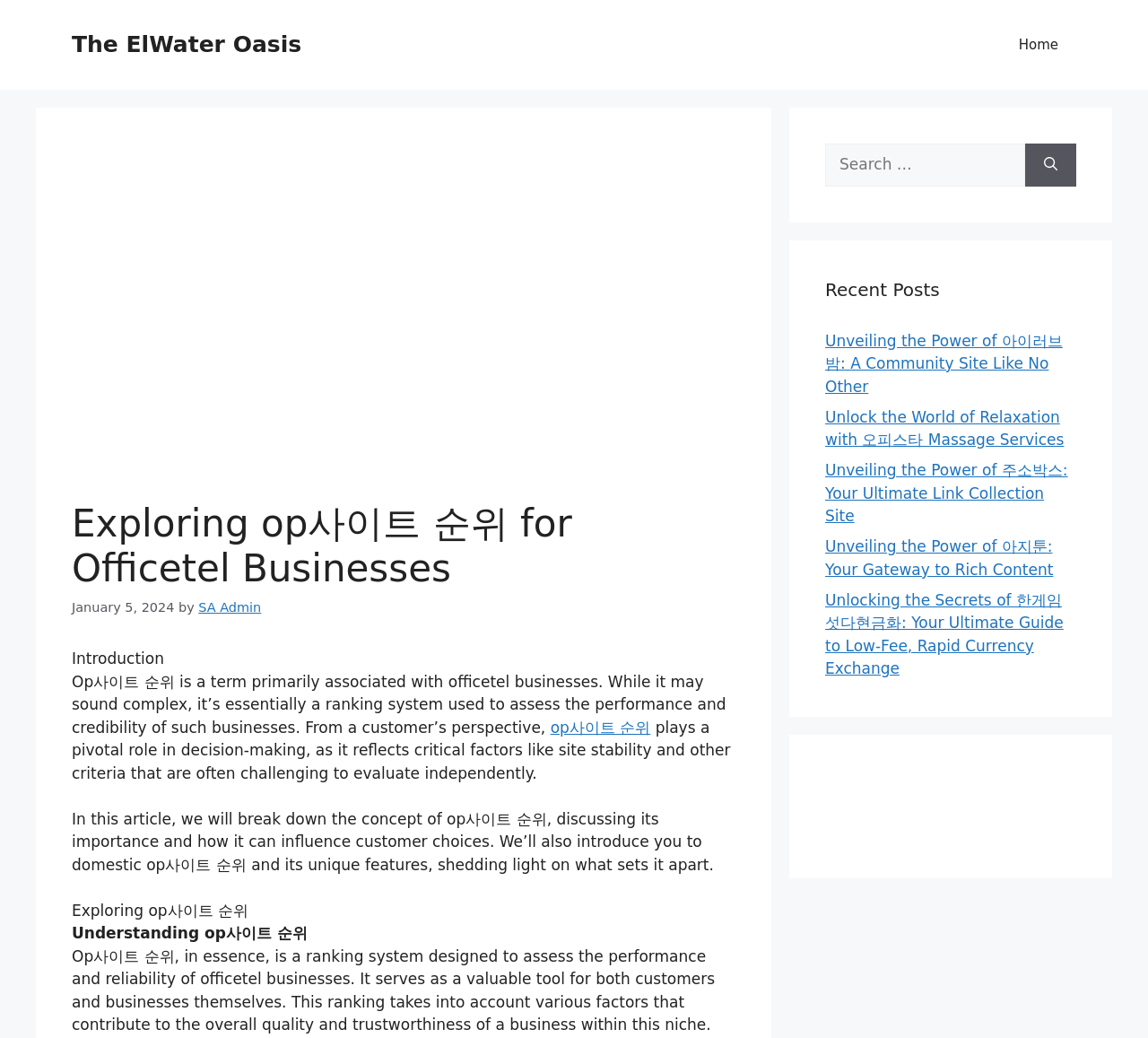Analyze the image and deliver a detailed answer to the question: What does op사이트 순위 reflect?

According to the webpage, op사이트 순위 reflects critical factors like site stability and other criteria that are often challenging to evaluate independently, which plays a pivotal role in decision-making from a customer's perspective.